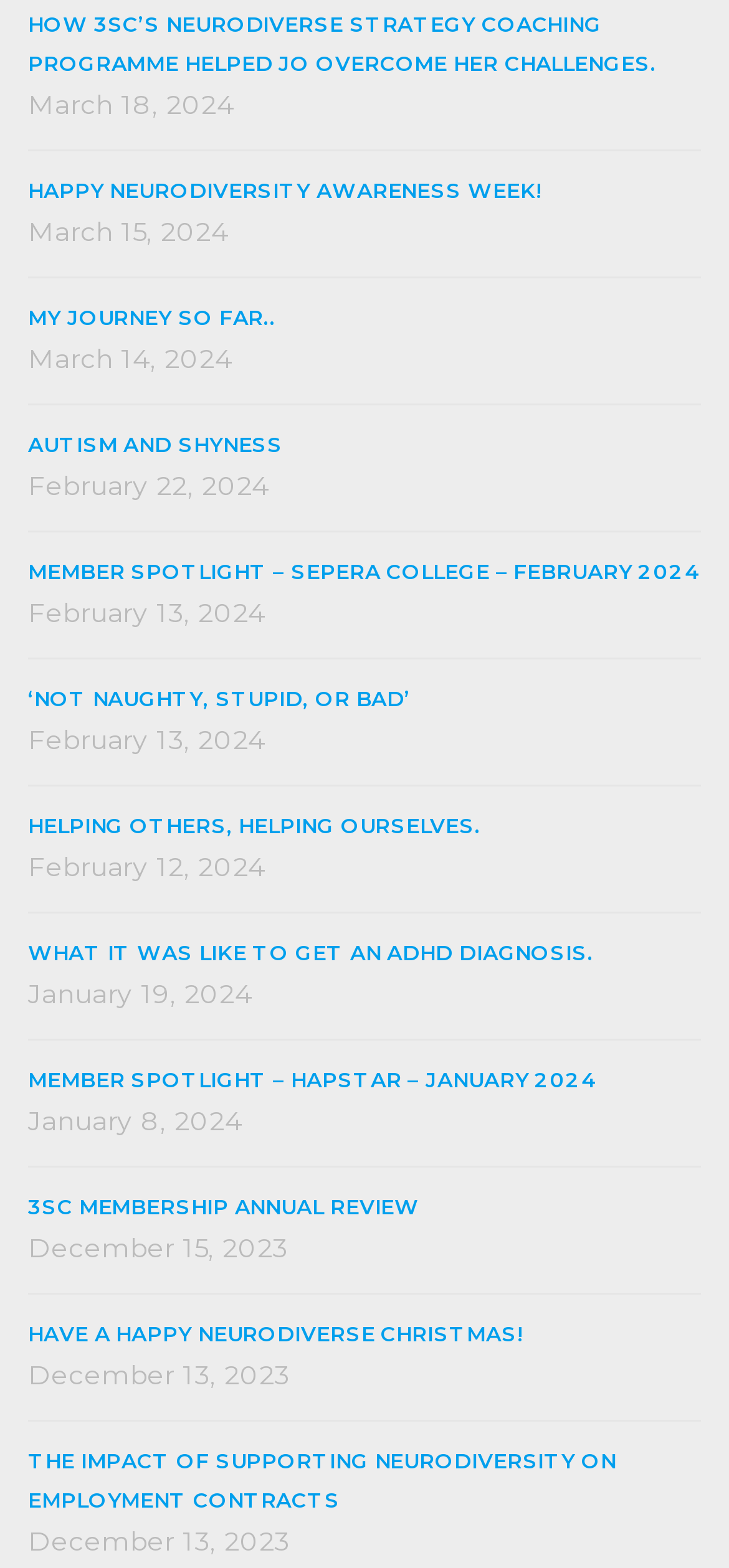Mark the bounding box of the element that matches the following description: "Helping others, helping ourselves.".

[0.038, 0.518, 0.659, 0.535]